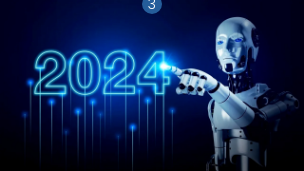What is the design of the robot?
Please answer the question as detailed as possible based on the image.

The caption describes the robot's design as sleek, which implies that the robot has a smooth and streamlined appearance, embodying the intersection of artistry and artificial intelligence.